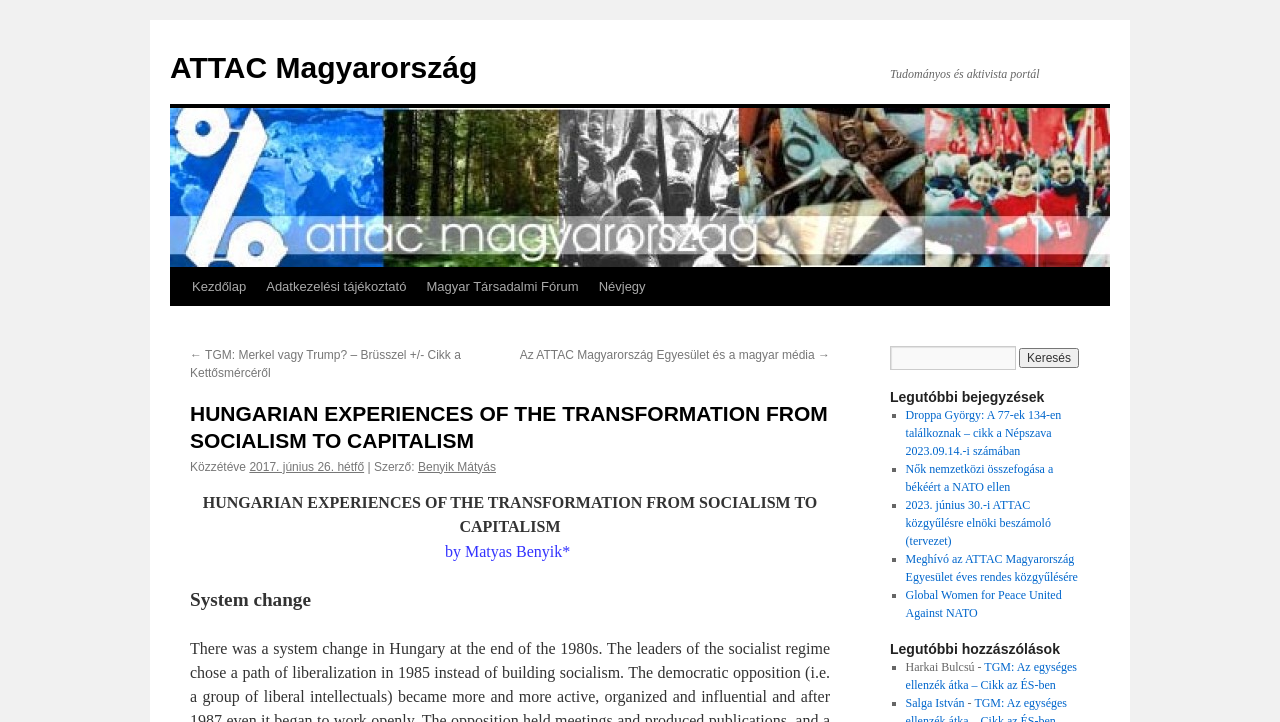Observe the image and answer the following question in detail: What is the purpose of the search bar?

The search bar is located in the top-right corner of the webpage, and it has a button labeled 'Keresés' which means 'Search' in Hungarian. This suggests that the purpose of the search bar is to allow users to search the website for specific content.